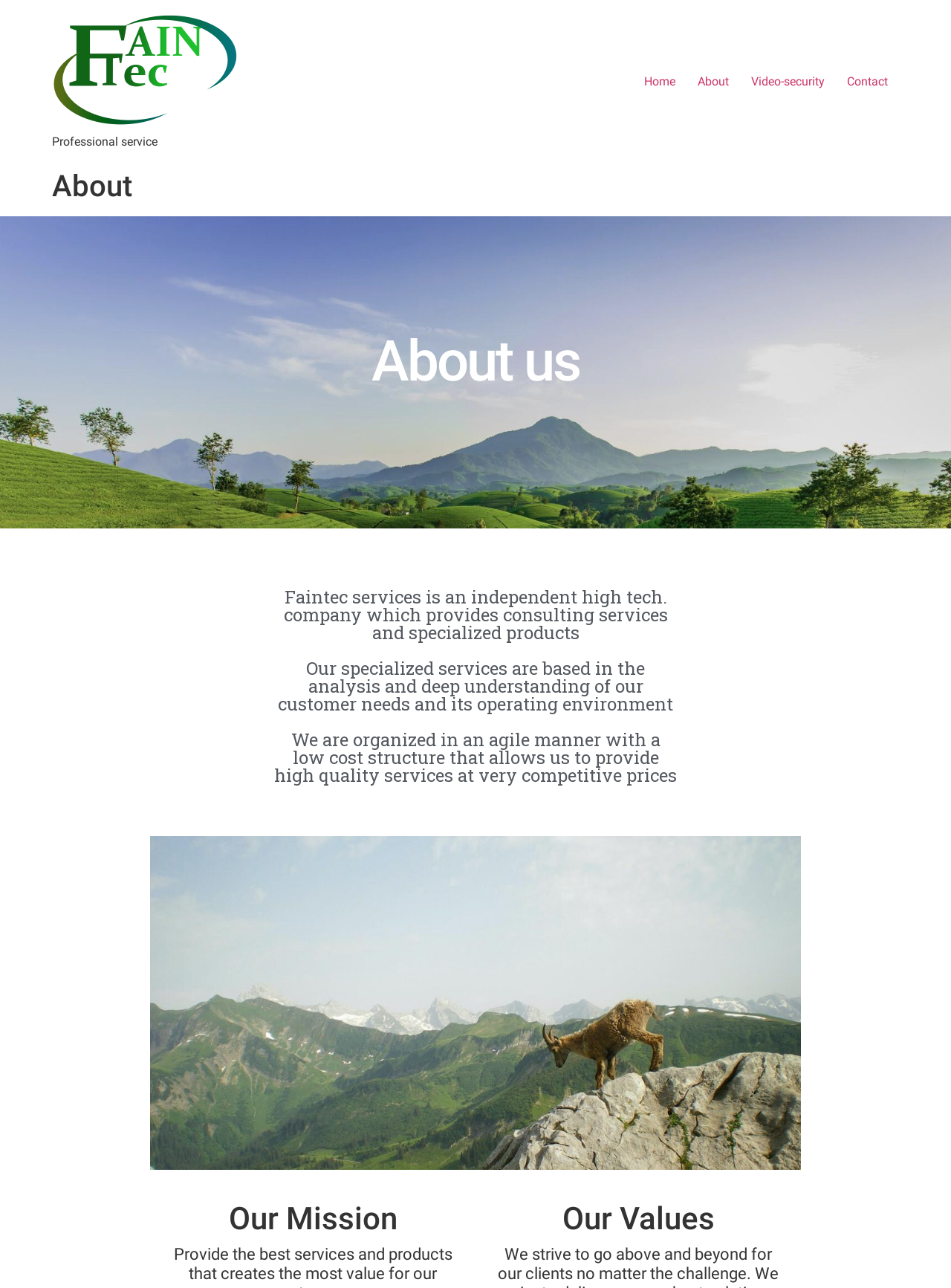What is the company name?
Please give a detailed and thorough answer to the question, covering all relevant points.

The company name can be found in the top-left corner of the webpage, where it says 'Faintec Services' in the logo.